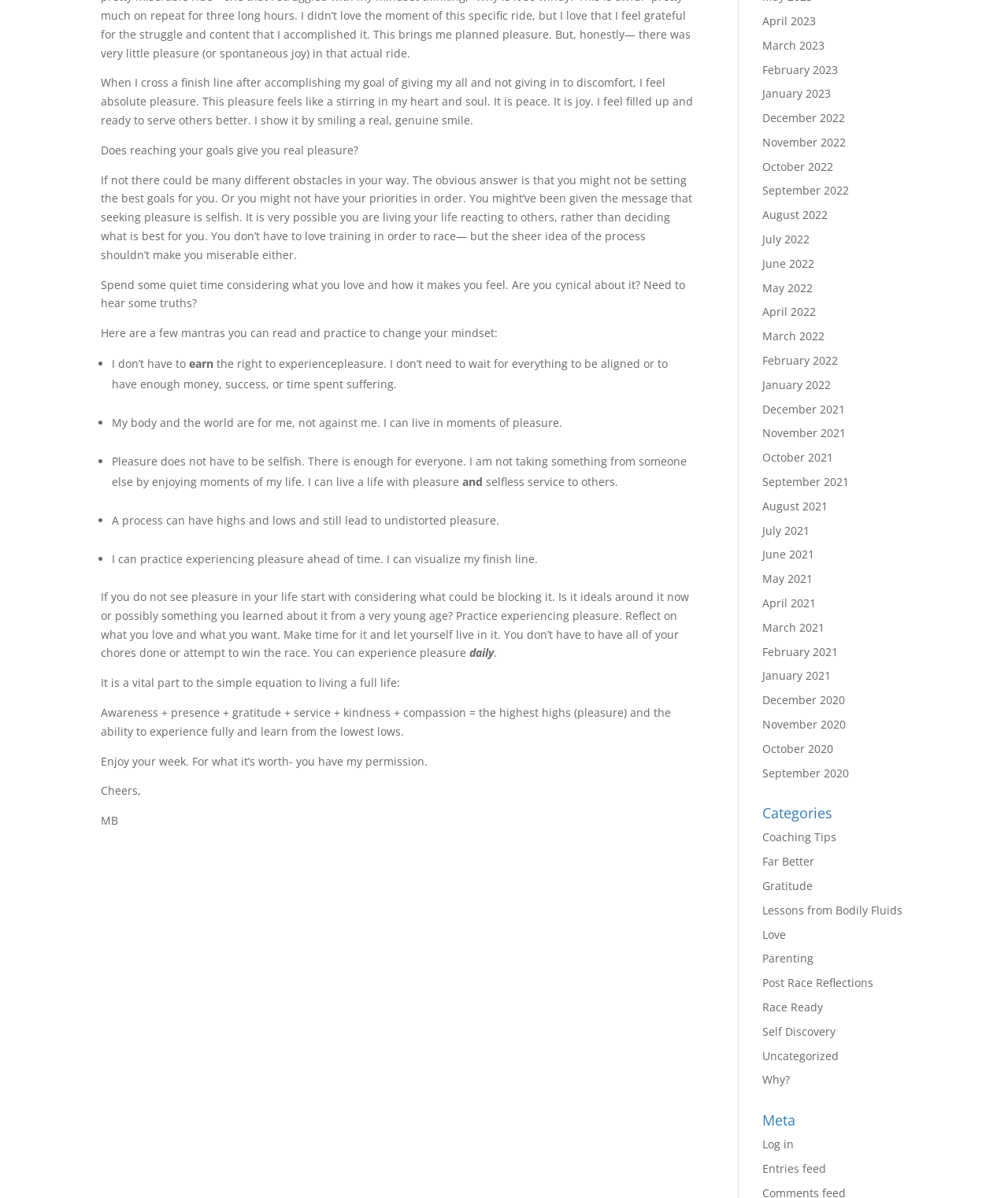Determine the bounding box coordinates for the UI element described. Format the coordinates as (top-left x, top-left y, bottom-right x, bottom-right y) and ensure all values are between 0 and 1. Element description: Uncategorized

[0.756, 0.875, 0.832, 0.887]